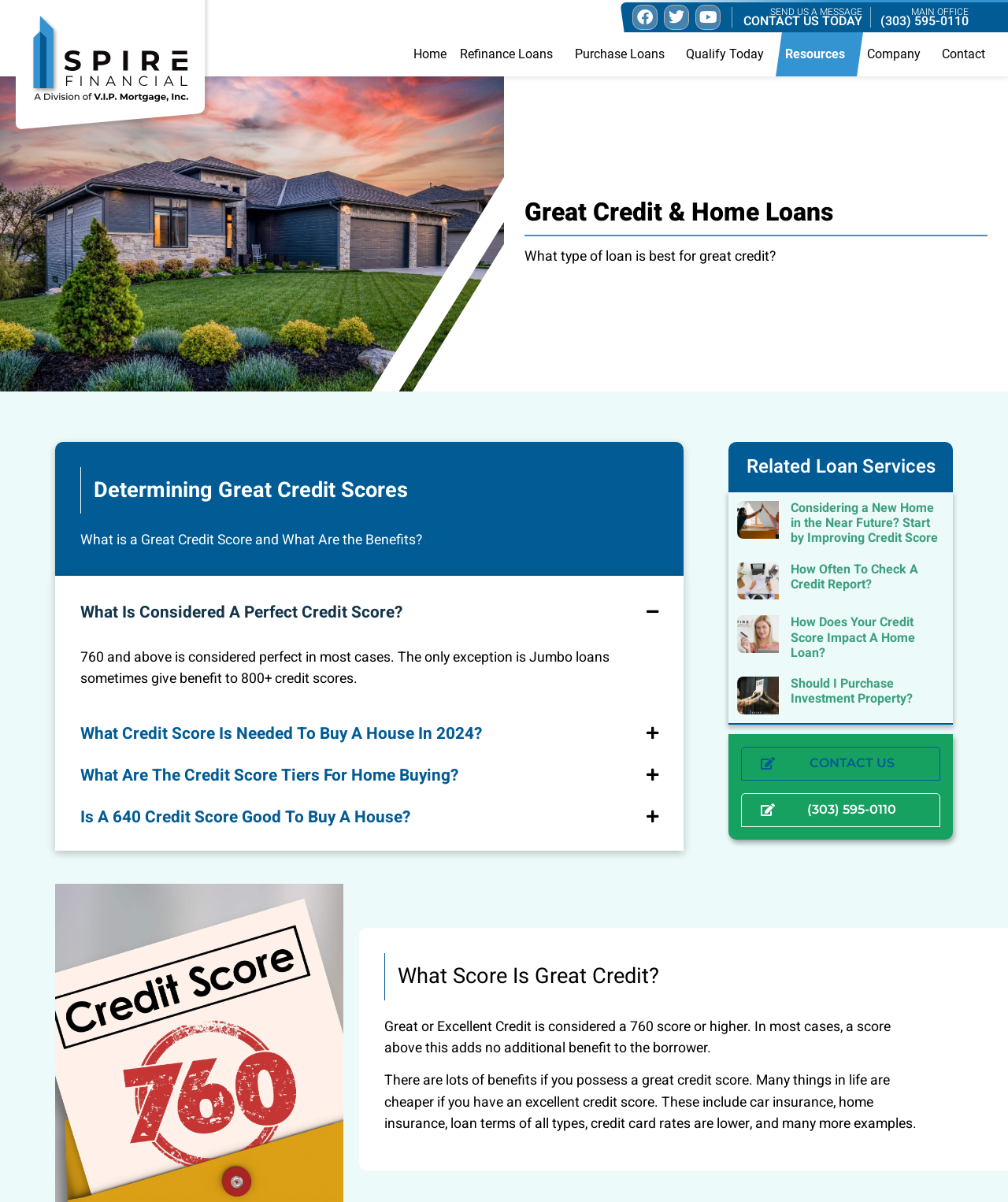Provide a brief response to the question below using one word or phrase:
How often should I check my credit report?

Not specified